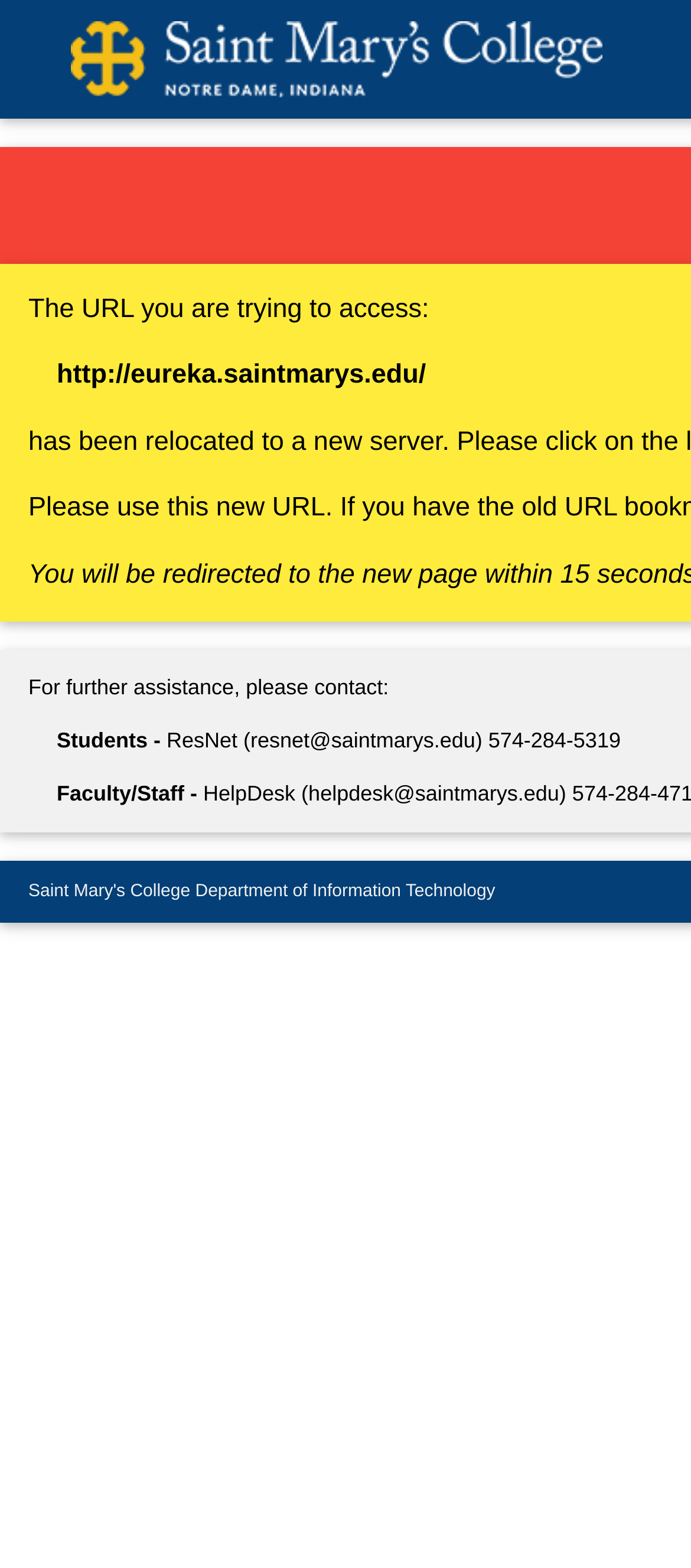What is the purpose of this webpage?
Please look at the screenshot and answer in one word or a short phrase.

Error message